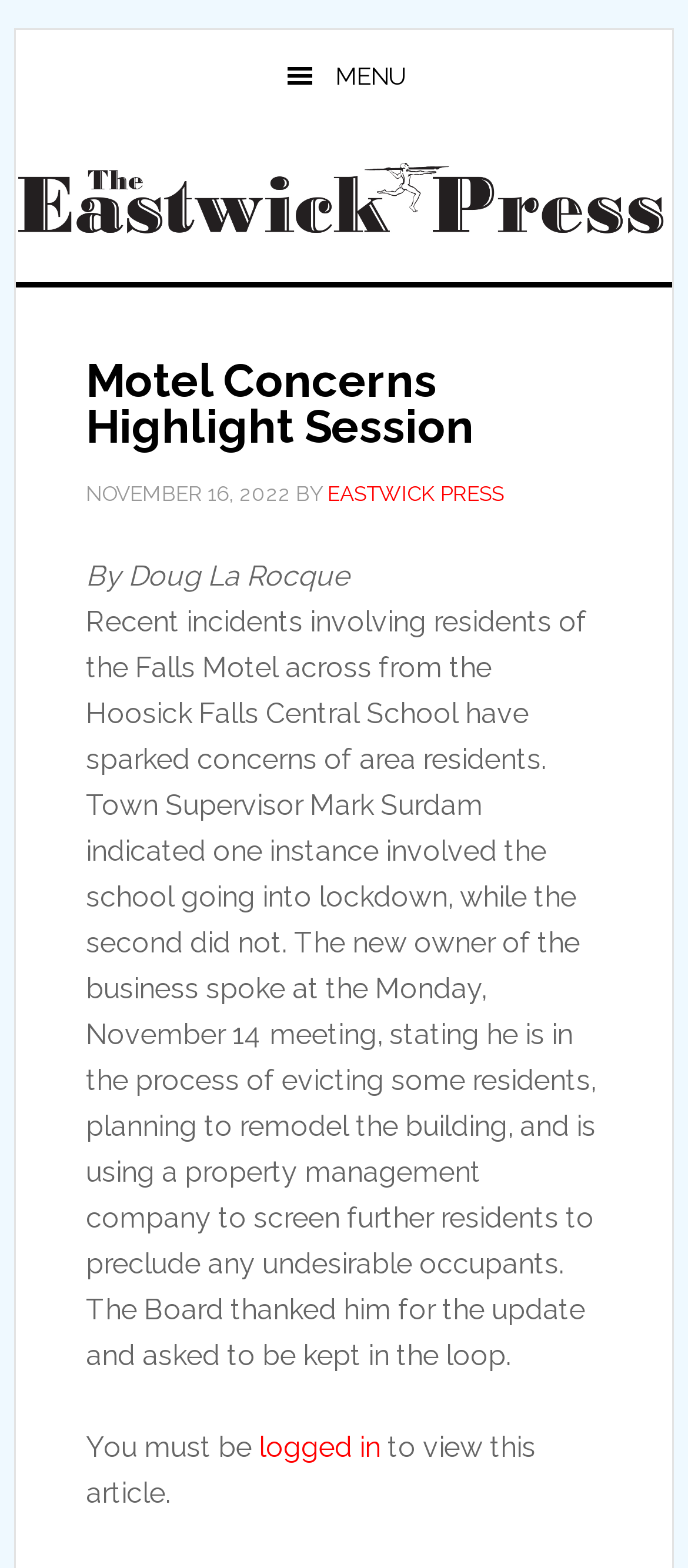Produce a meticulous description of the webpage.

The webpage is Eastern Rensselaer County's Community Newspaper. At the top left corner, there are three "Skip to" links: "Skip to main content", "Skip to primary sidebar", and "Skip to footer". Next to these links, a button with a menu icon is located. Below the button, there is a link with an image, which is likely the newspaper's logo.

The main content of the webpage is a news article. The article's title, "Motel Concerns Highlight Session", is displayed prominently in a header section. Below the title, the publication date, "NOVEMBER 16, 2022", is shown, followed by the author's name, "BY EASTWICK PRESS". The article's content is a summary of a town meeting, where the new owner of the Falls Motel discussed his plans to evict some residents, remodel the building, and screen future residents.

At the bottom of the article, there is a message indicating that users must be logged in to view the full article. A "logged in" link is provided to facilitate this.